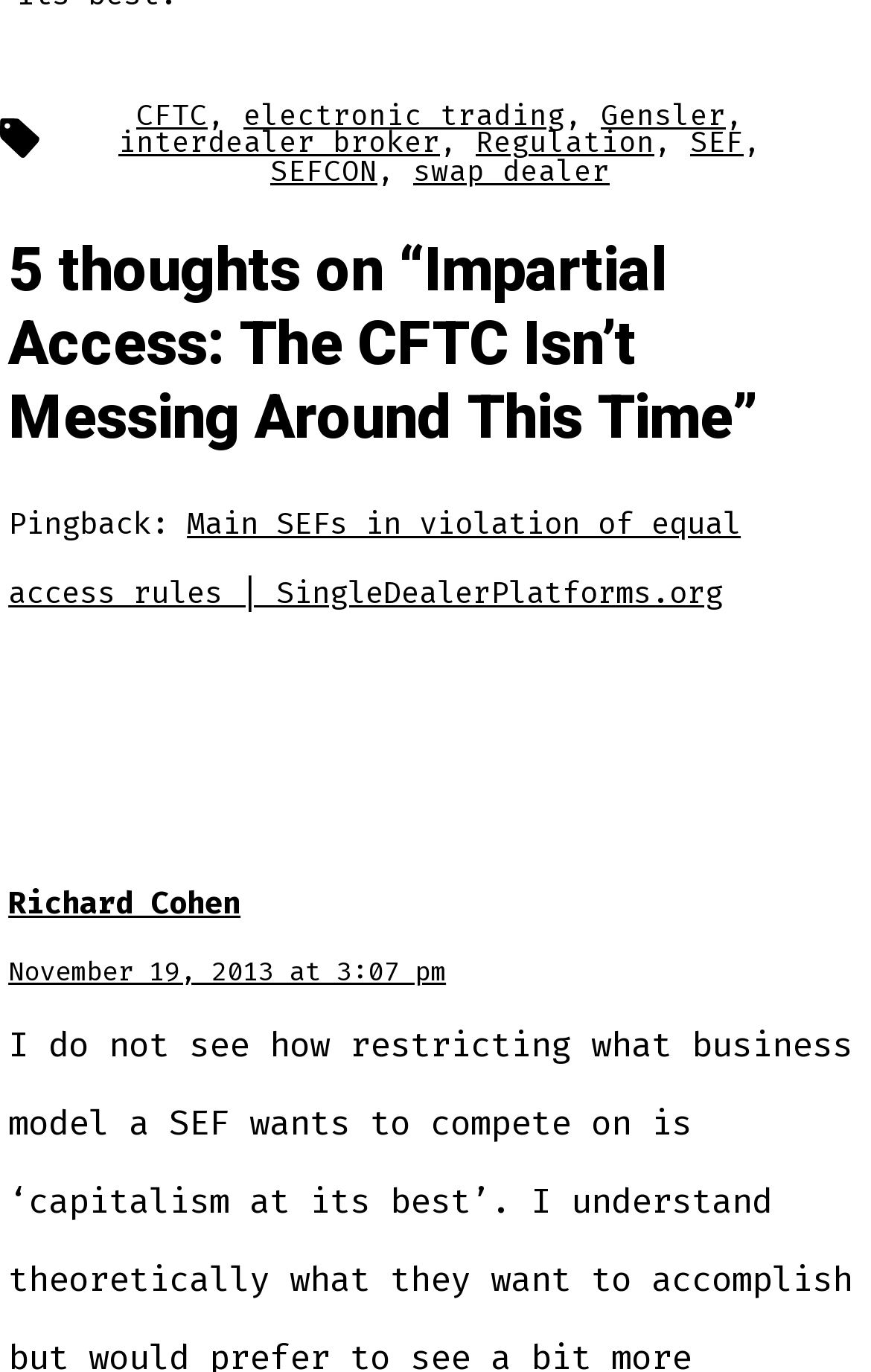Pinpoint the bounding box coordinates of the element that must be clicked to accomplish the following instruction: "visit electronic trading". The coordinates should be in the format of four float numbers between 0 and 1, i.e., [left, top, right, bottom].

[0.279, 0.069, 0.649, 0.097]